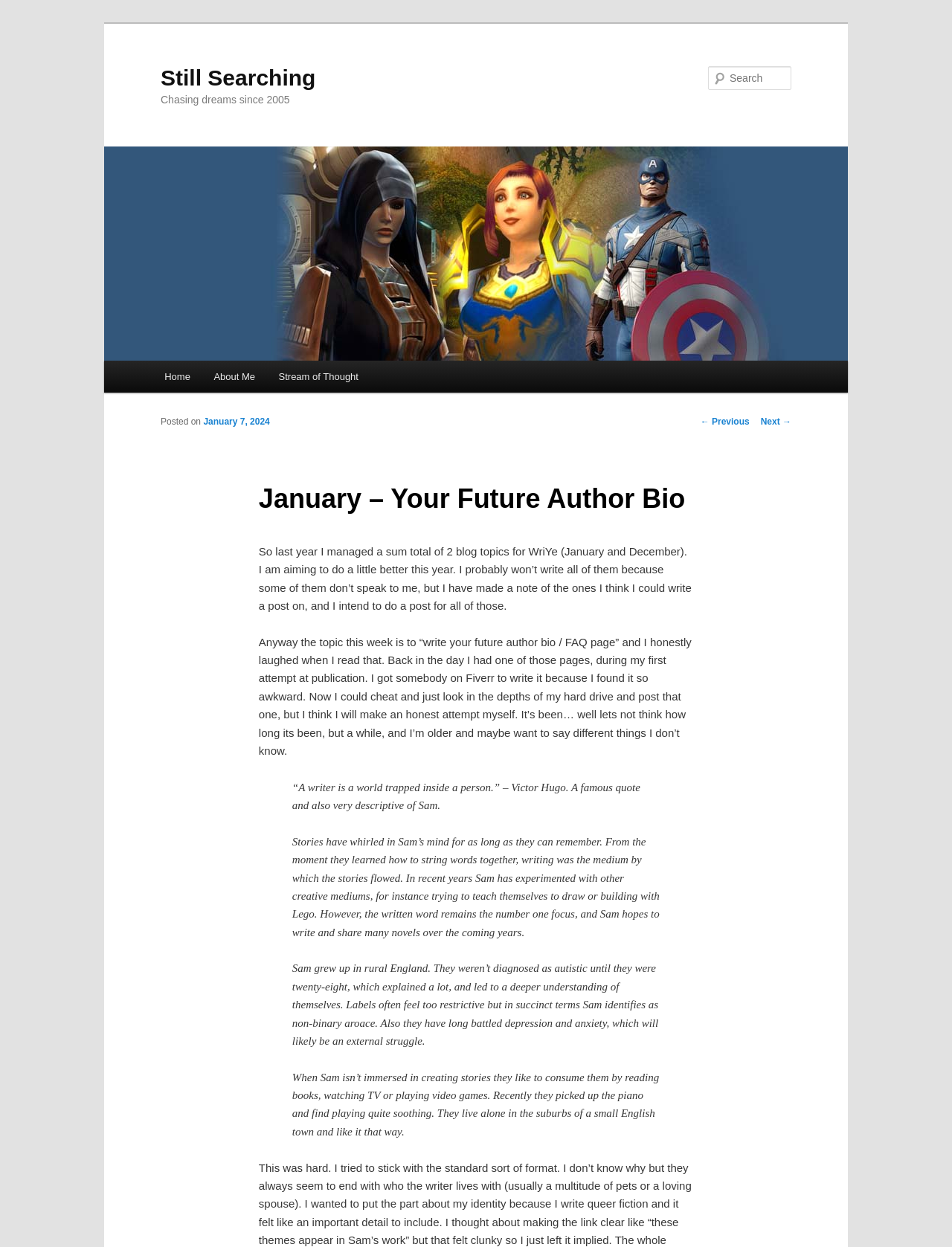Find the bounding box coordinates corresponding to the UI element with the description: "Home". The coordinates should be formatted as [left, top, right, bottom], with values as floats between 0 and 1.

[0.16, 0.289, 0.212, 0.315]